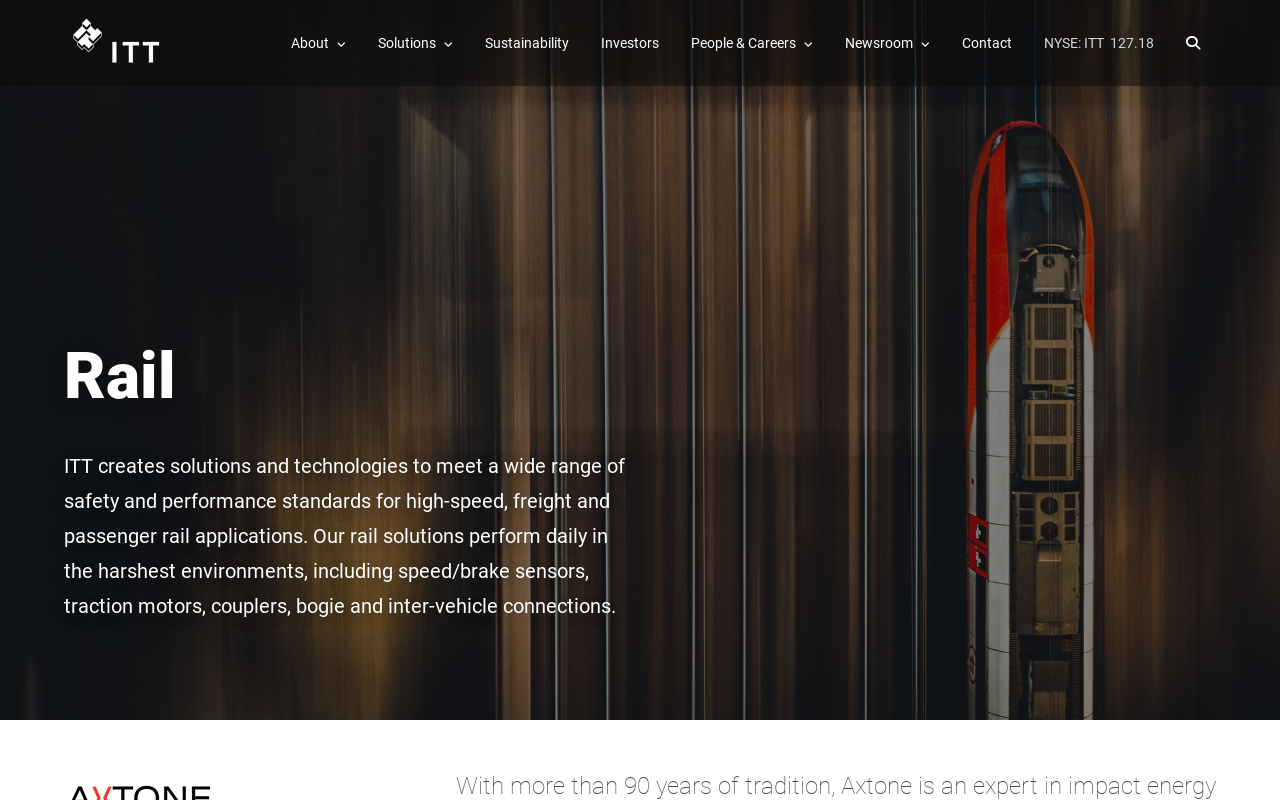Please locate the clickable area by providing the bounding box coordinates to follow this instruction: "Contact ITT".

[0.739, 0.021, 0.803, 0.087]